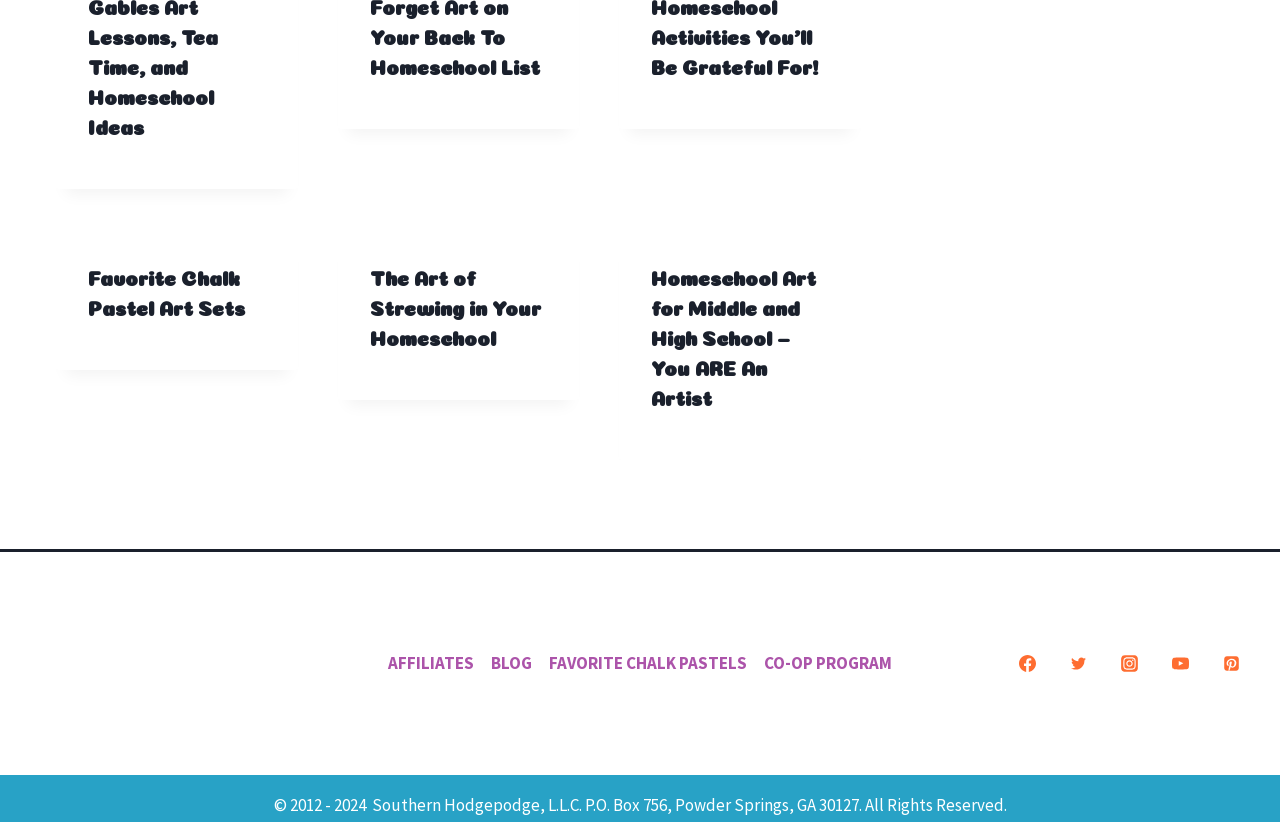Can you show the bounding box coordinates of the region to click on to complete the task described in the instruction: "Explore 'Homeschool Art for Middle and High School – You ARE An Artist'"?

[0.509, 0.329, 0.638, 0.487]